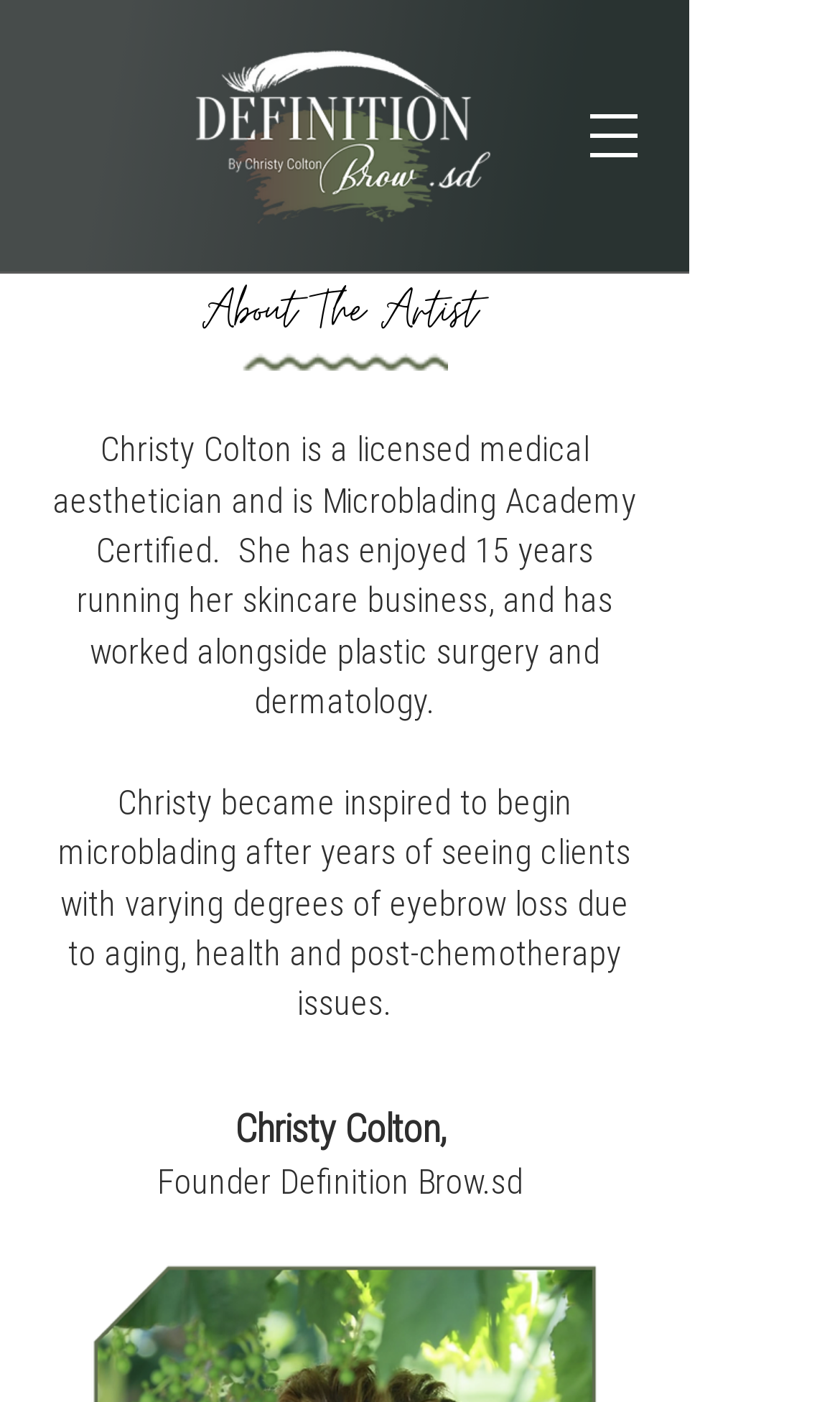What is the name of the business founded by Christy Colton? Examine the screenshot and reply using just one word or a brief phrase.

Definition Brow.sd